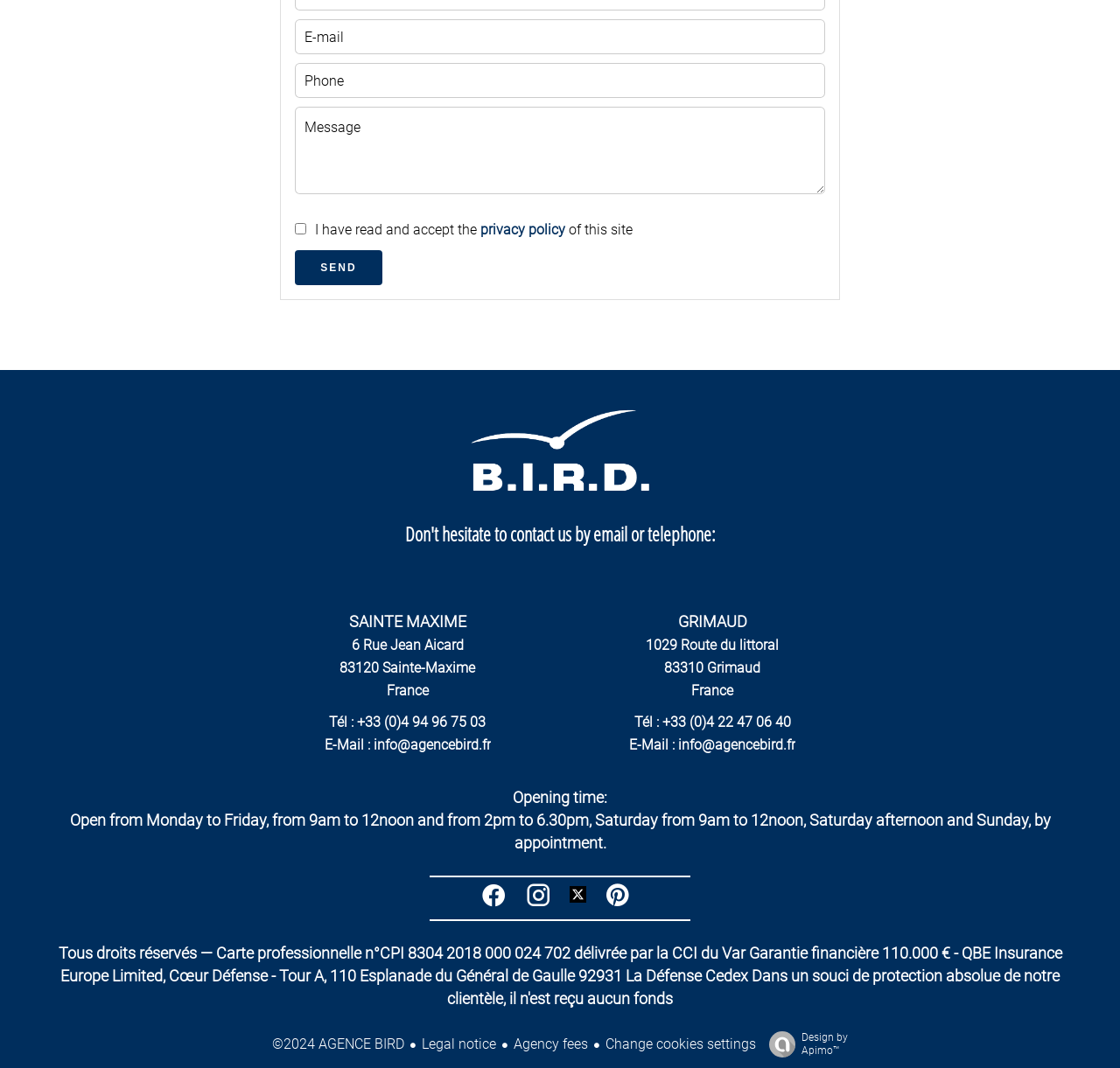From the element description Twitter, predict the bounding box coordinates of the UI element. The coordinates must be specified in the format (top-left x, top-left y, bottom-right x, bottom-right y) and should be within the 0 to 1 range.

[0.509, 0.833, 0.531, 0.849]